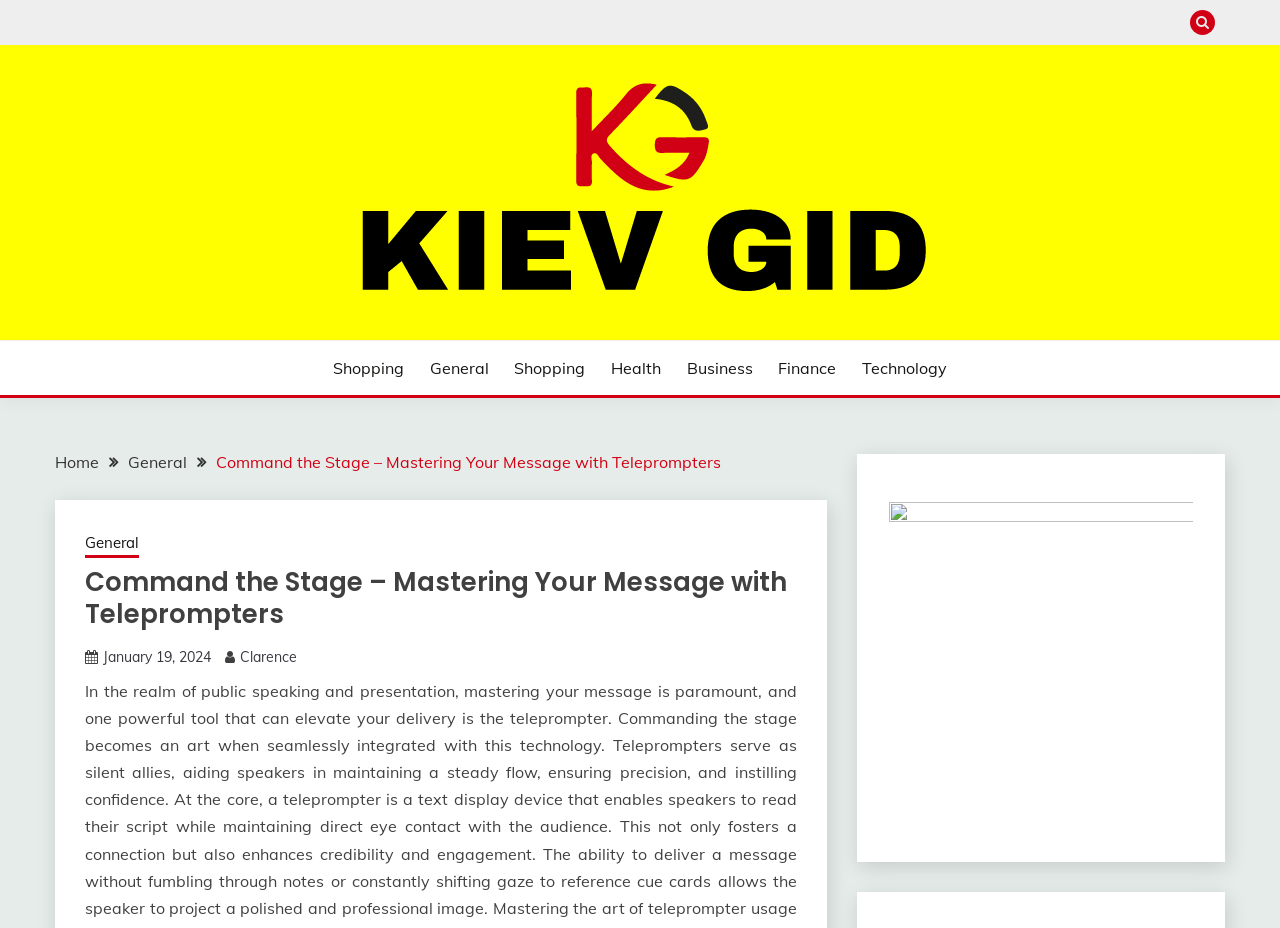Could you specify the bounding box coordinates for the clickable section to complete the following instruction: "Go to Shopping page"?

[0.26, 0.384, 0.316, 0.409]